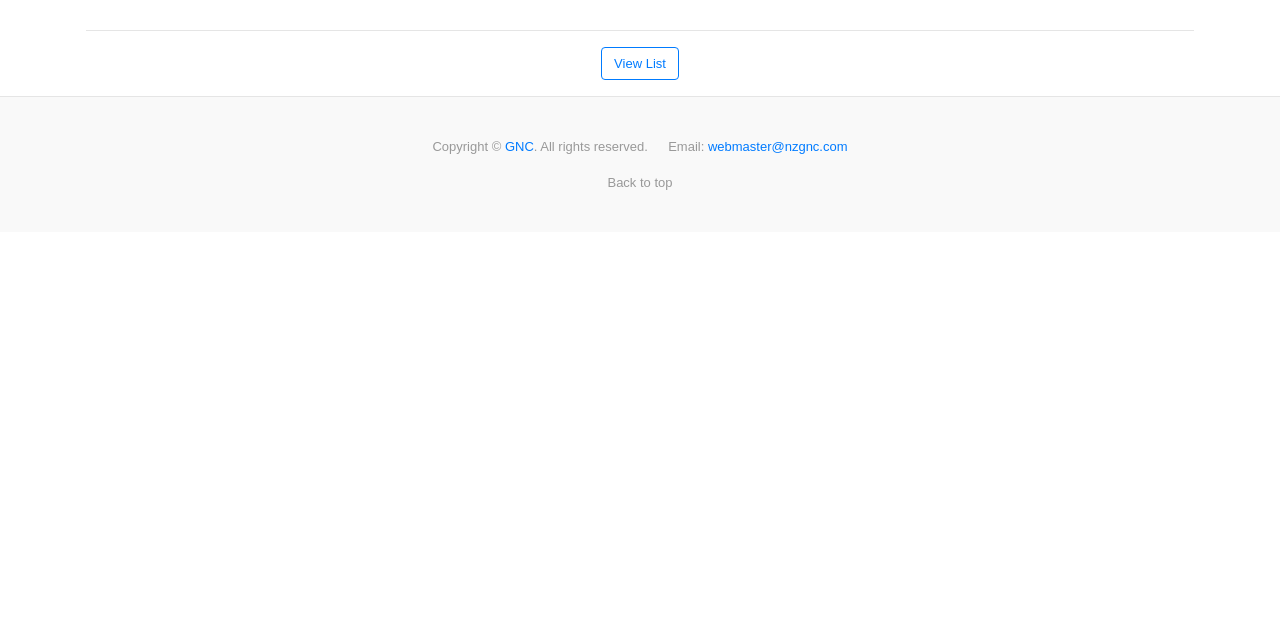Given the description webmaster@nzgnc.com, predict the bounding box coordinates of the UI element. Ensure the coordinates are in the format (top-left x, top-left y, bottom-right x, bottom-right y) and all values are between 0 and 1.

[0.553, 0.218, 0.662, 0.241]